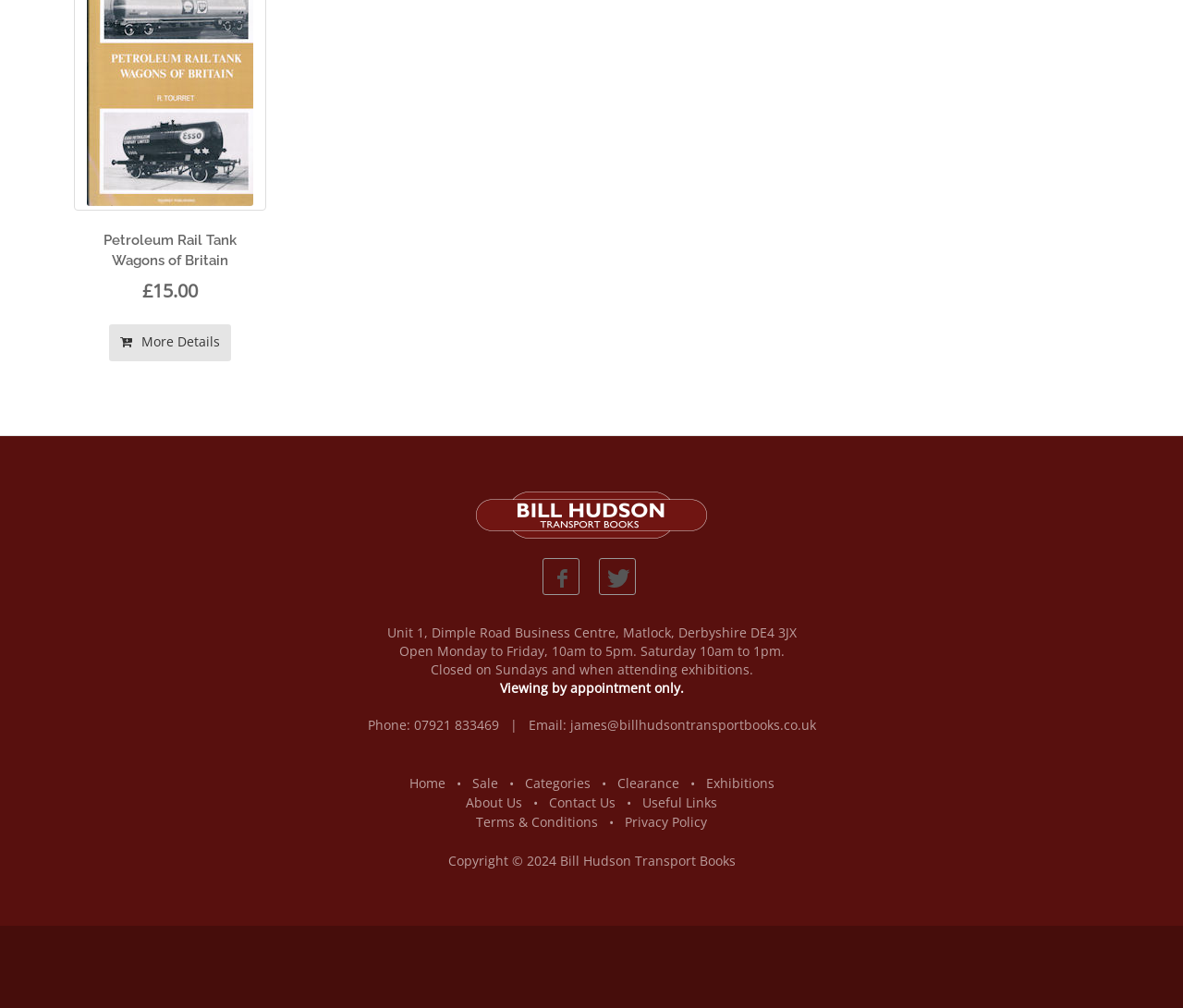What is the price of the book?
Refer to the image and respond with a one-word or short-phrase answer.

£15.00